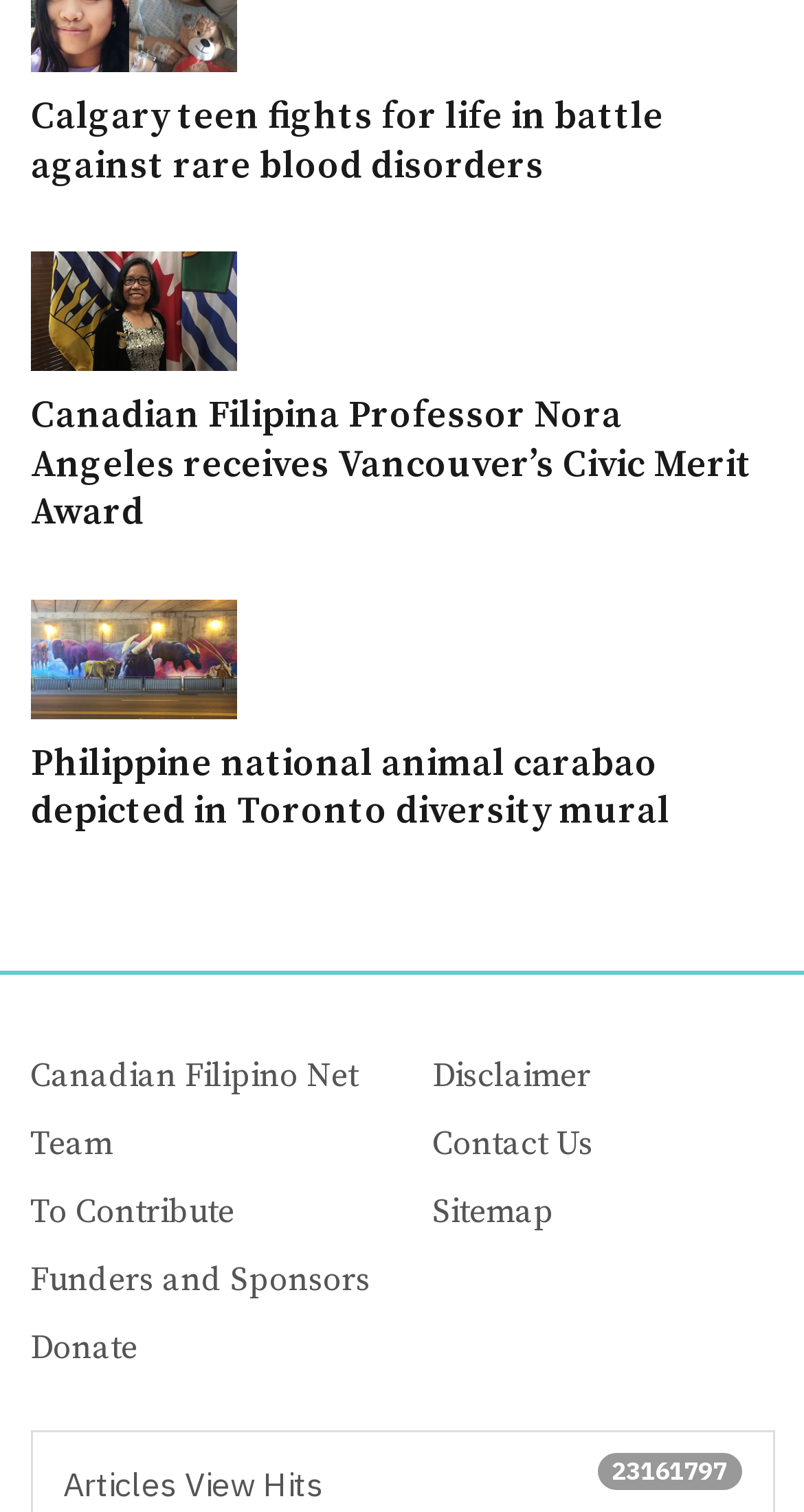Locate the bounding box coordinates of the area where you should click to accomplish the instruction: "View article about Philippine national animal carabao".

[0.038, 0.489, 0.962, 0.554]